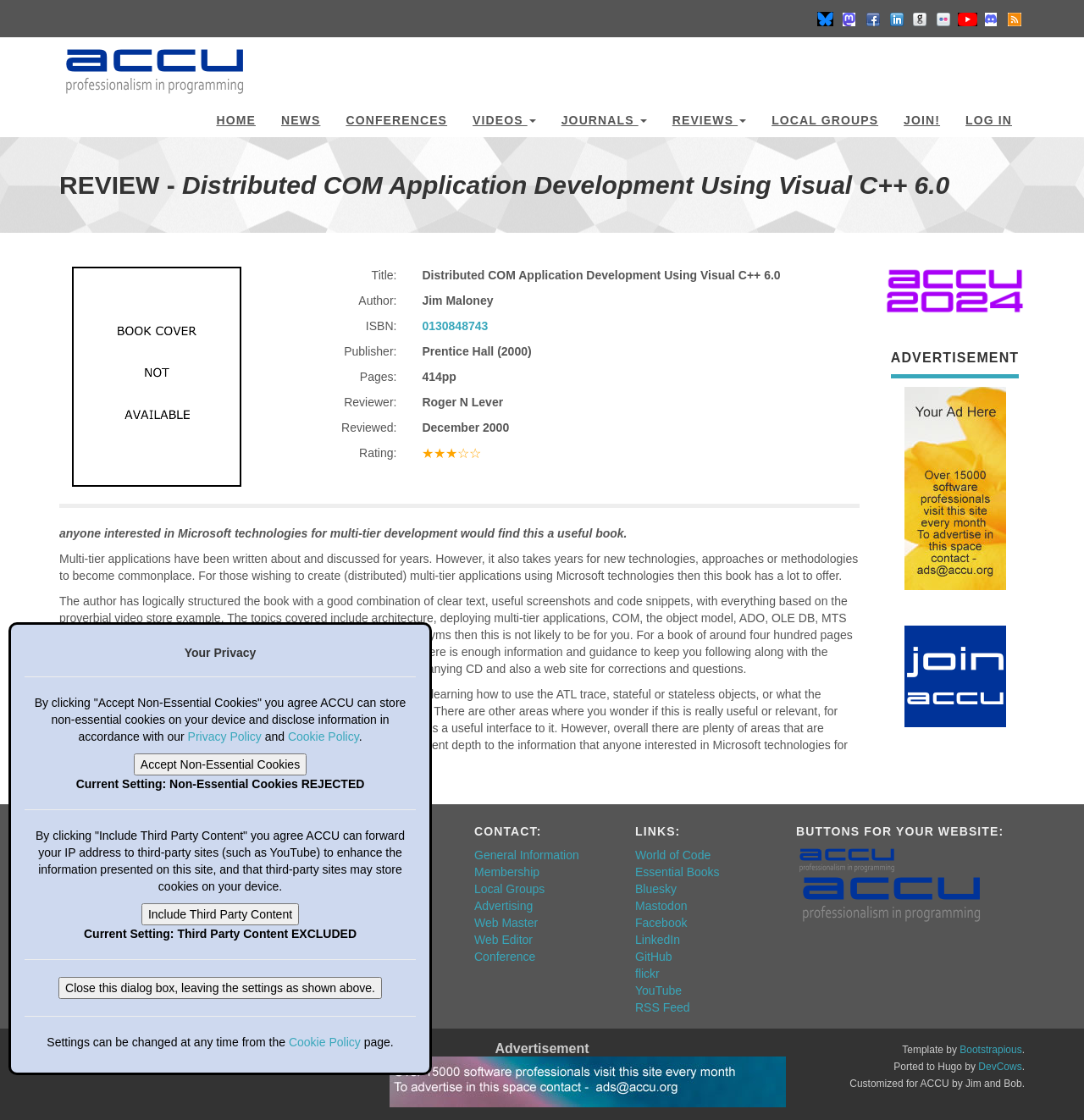Determine the bounding box coordinates for the region that must be clicked to execute the following instruction: "go to homepage".

[0.043, 0.033, 0.242, 0.08]